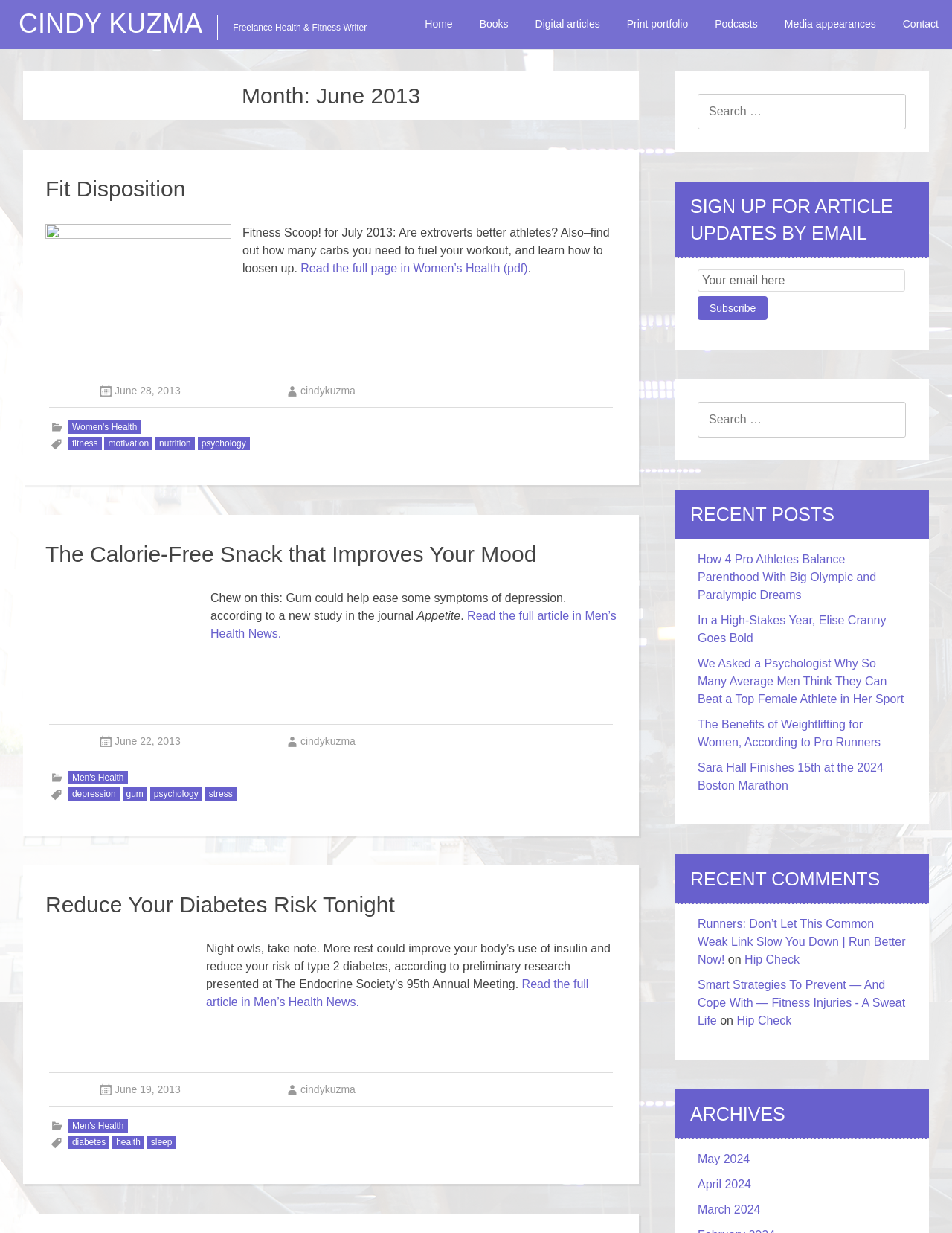What is the function of the 'Subscribe' button?
Provide an in-depth and detailed answer to the question.

The 'Subscribe' button is located below the 'Email Subscription' label and a text box, indicating that it is used to subscribe to article updates by email.